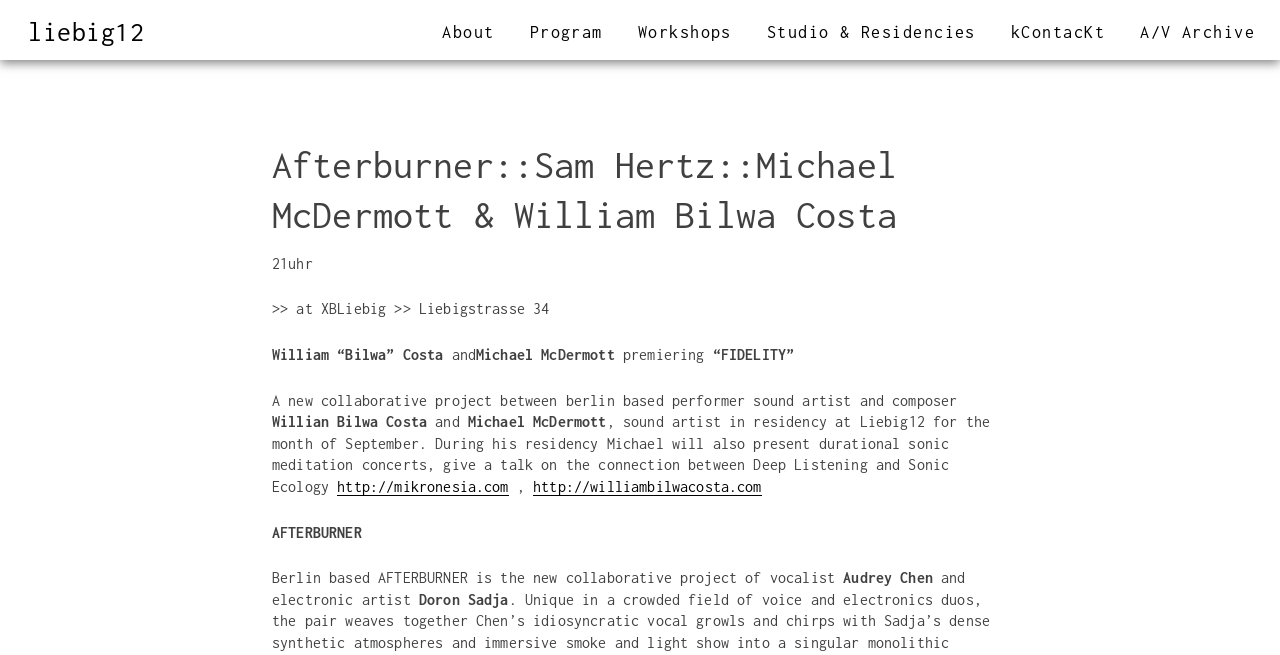Please identify the bounding box coordinates of the element I should click to complete this instruction: 'Share via Facebook'. The coordinates should be given as four float numbers between 0 and 1, like this: [left, top, right, bottom].

None